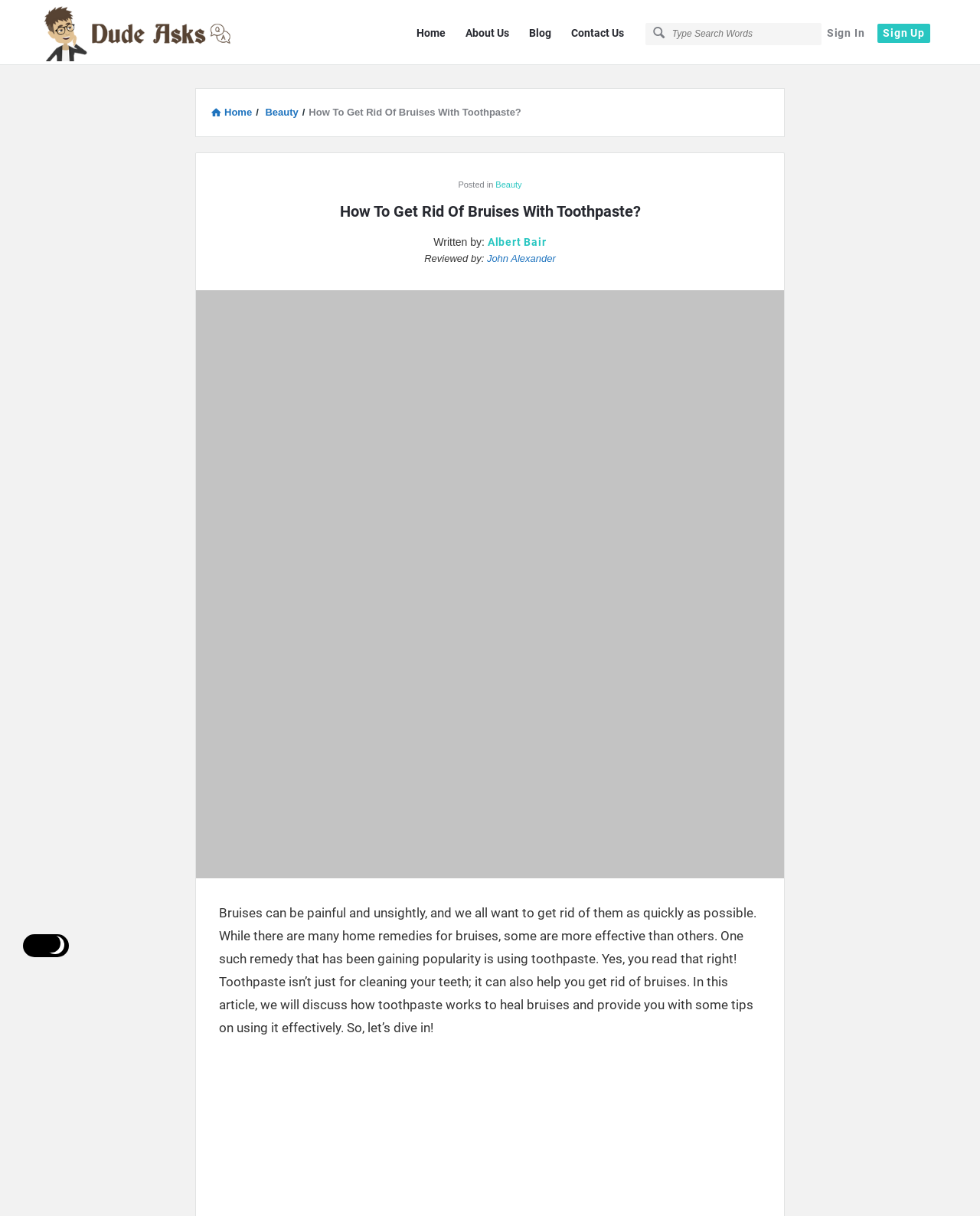Please give a concise answer to this question using a single word or phrase: 
What is the purpose of the search box?

To search the website